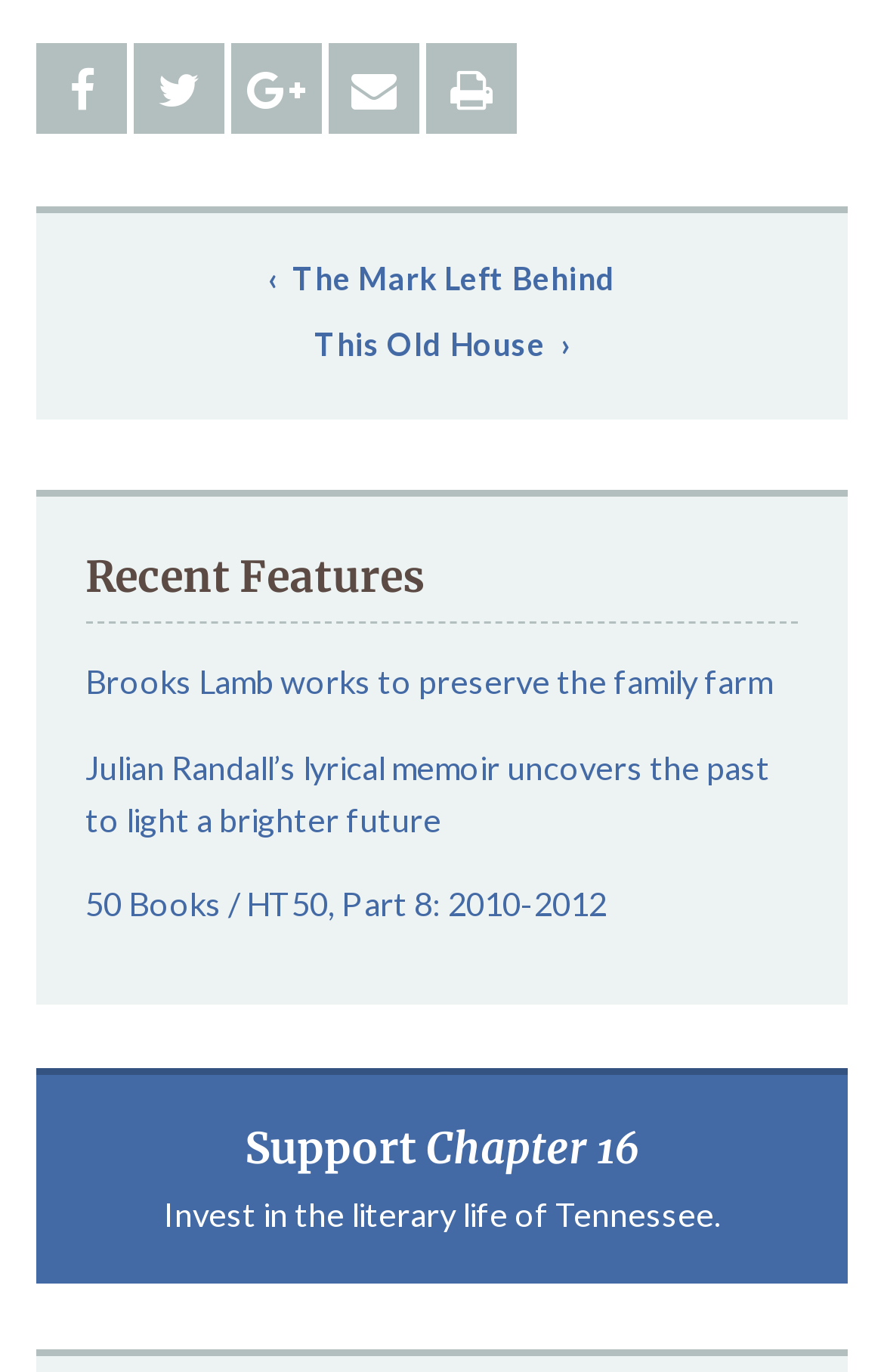Please find the bounding box coordinates of the section that needs to be clicked to achieve this instruction: "Support Chapter 16".

[0.041, 0.779, 0.959, 0.936]